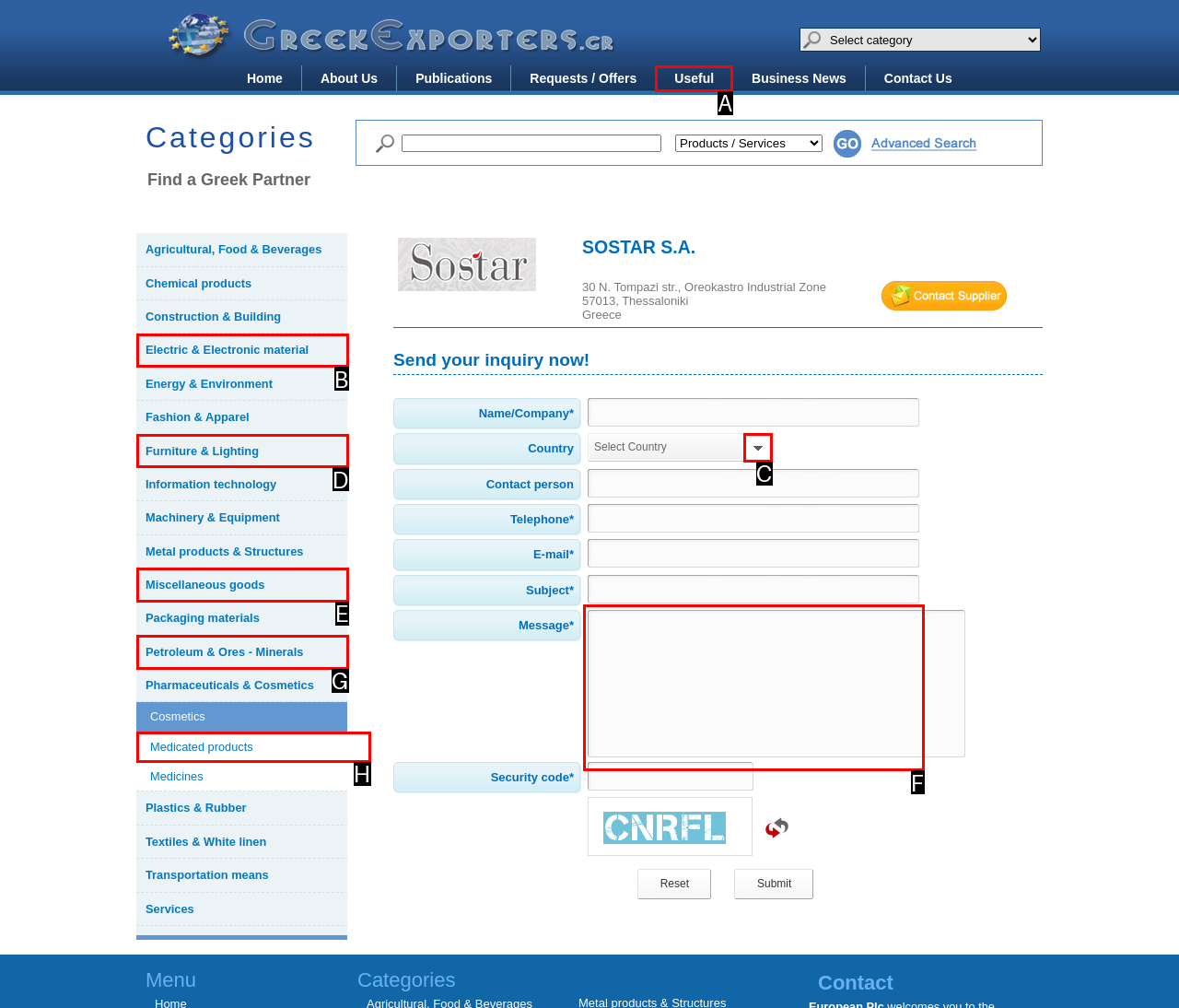Pinpoint the HTML element that fits the description: parent_node: Select Country
Answer by providing the letter of the correct option.

C